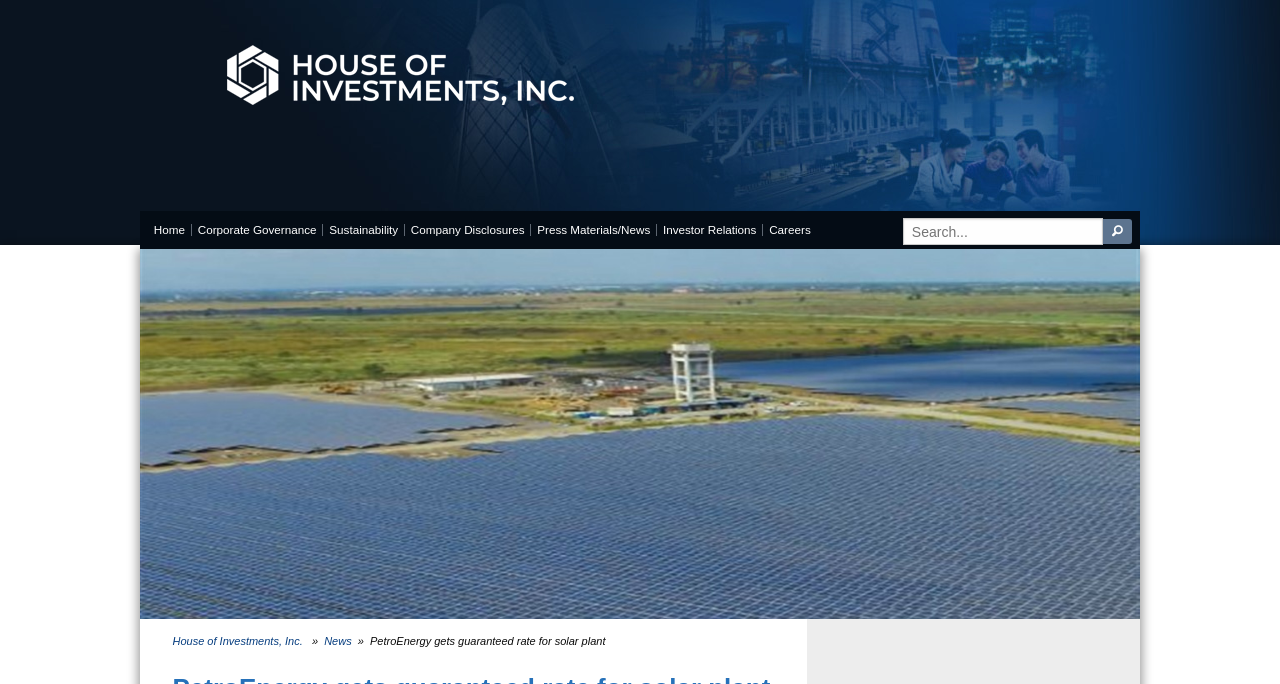Locate the primary headline on the webpage and provide its text.

PetroEnergy gets guaranteed rate for solar plant